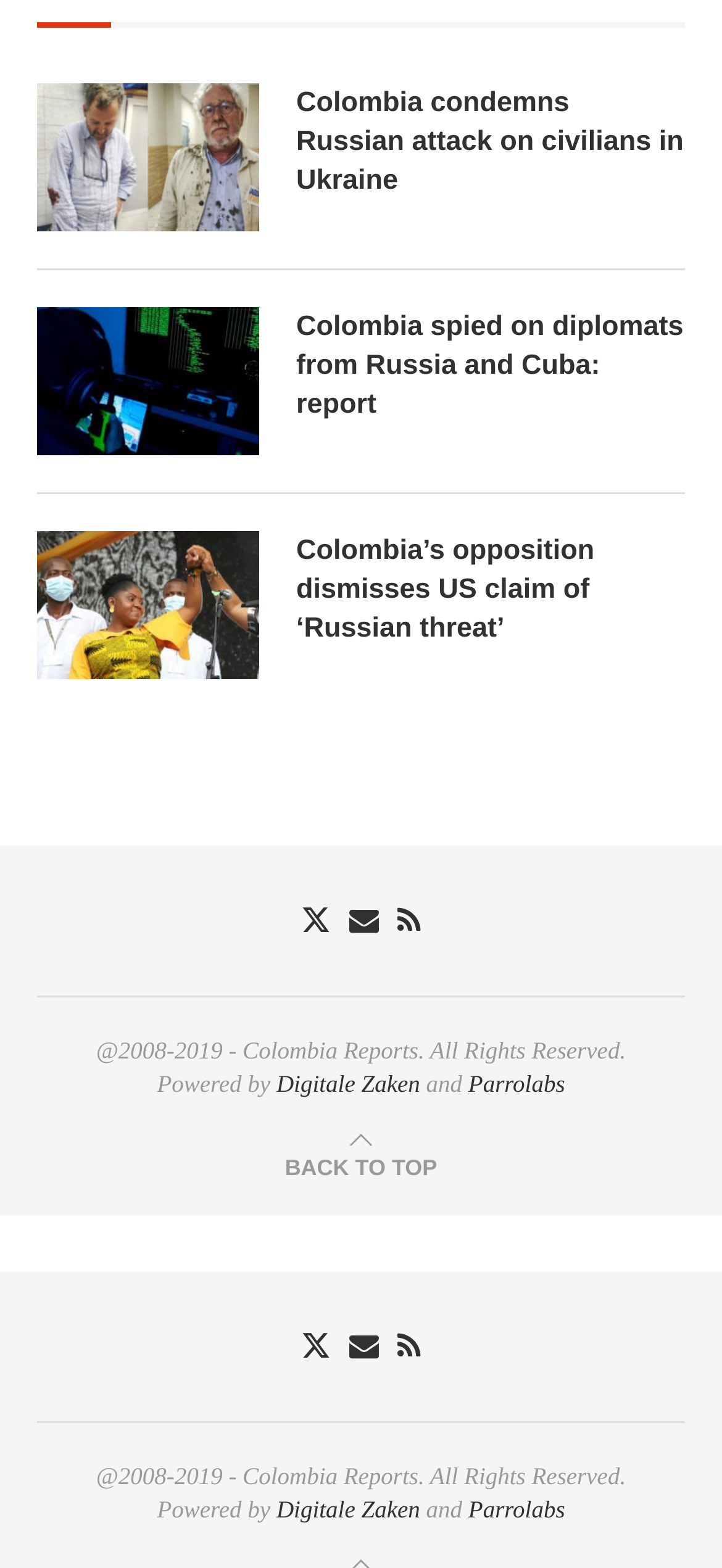Please determine the bounding box coordinates for the element with the description: "Parrolabs".

[0.649, 0.954, 0.783, 0.972]